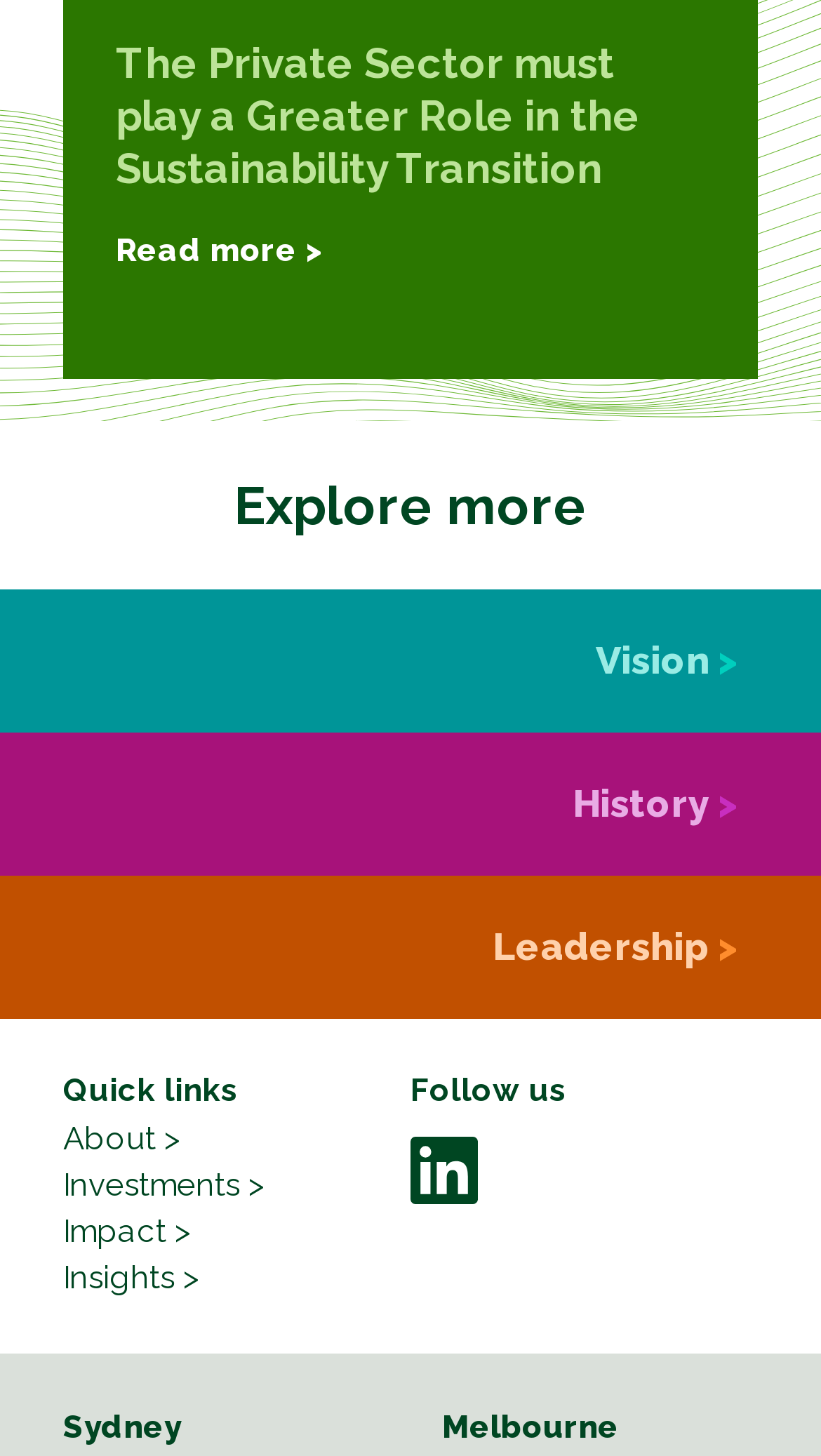Predict the bounding box of the UI element based on the description: "linkedin". The coordinates should be four float numbers between 0 and 1, formatted as [left, top, right, bottom].

[0.5, 0.78, 0.582, 0.827]